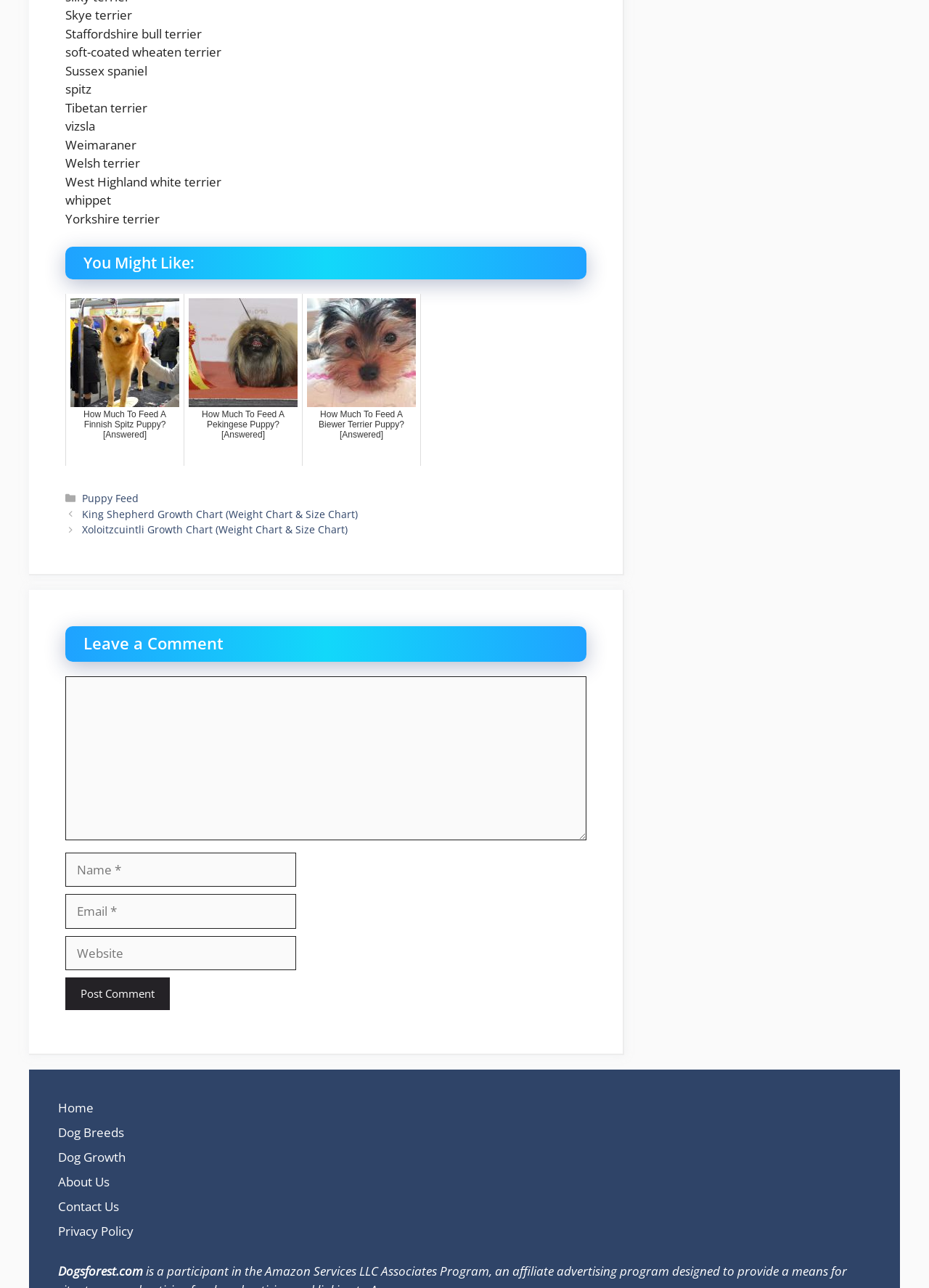Please identify the coordinates of the bounding box for the clickable region that will accomplish this instruction: "Leave a comment".

[0.07, 0.486, 0.631, 0.514]